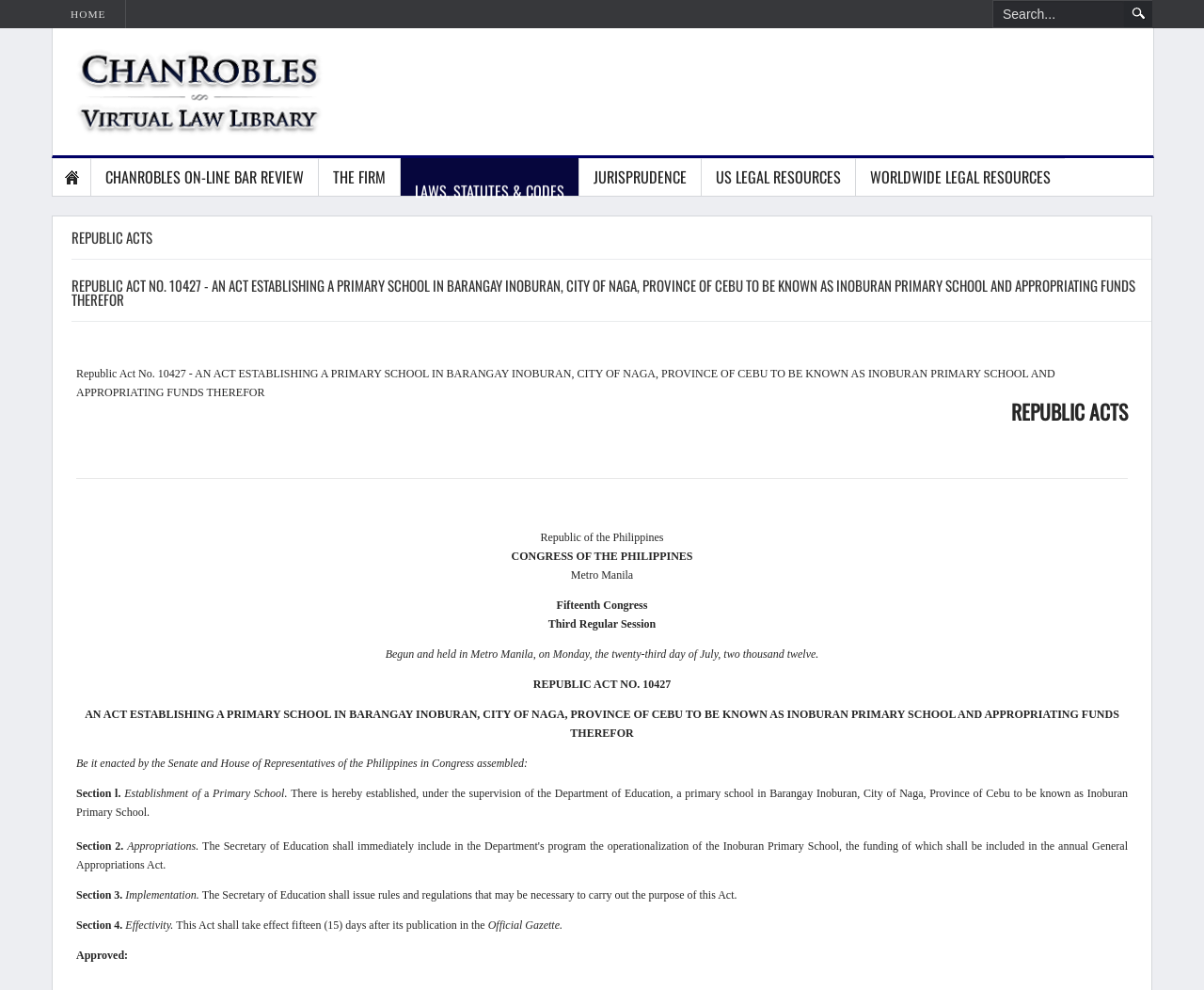How many days after publication will this Act take effect?
Look at the image and provide a detailed response to the question.

The answer can be found in the text of the webpage, specifically in the section that states 'This Act shall take effect fifteen (15) days after its publication in the Official Gazette.'